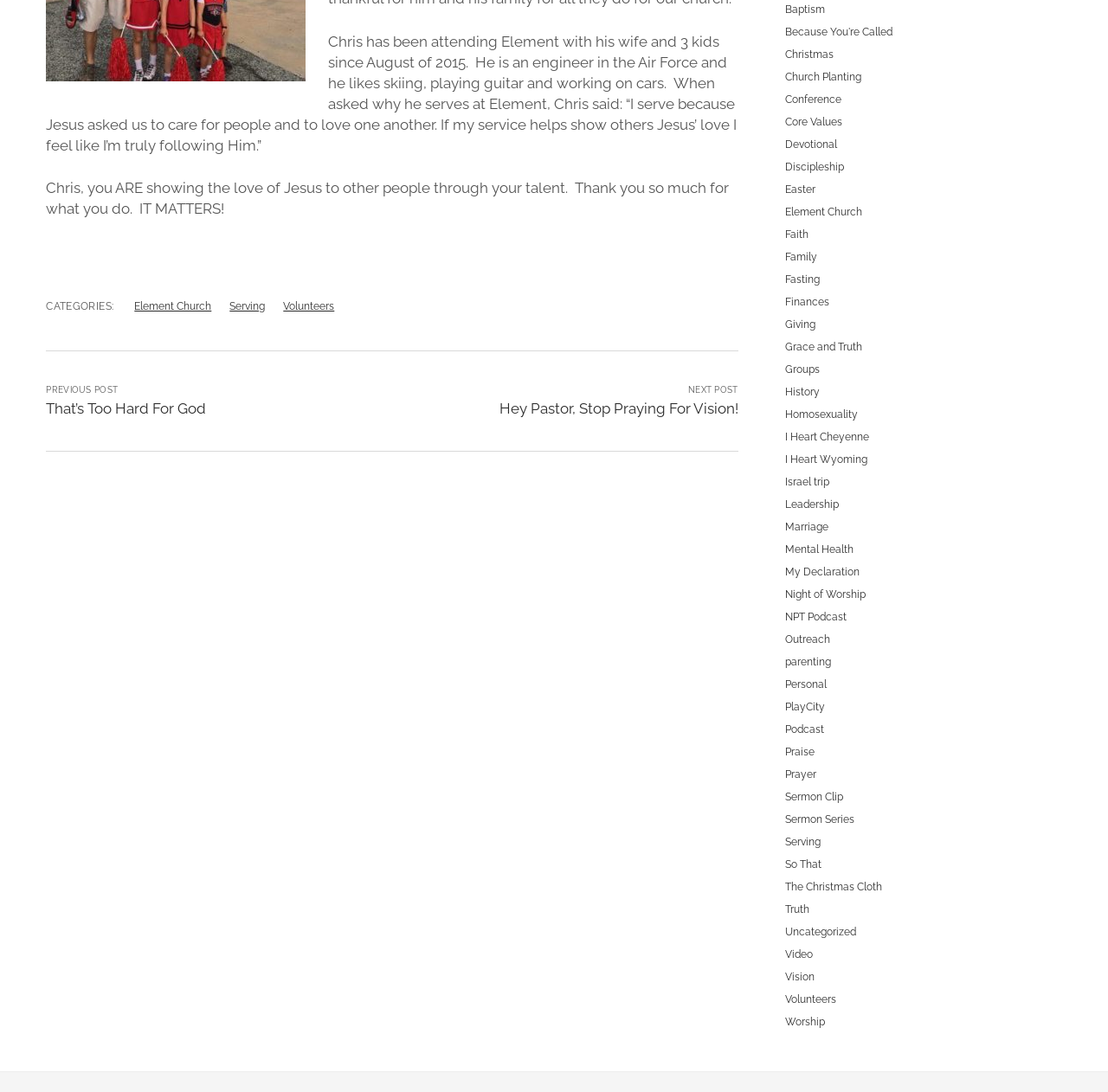Identify the bounding box coordinates of the region that should be clicked to execute the following instruction: "Go to the 'Because You're Called' page".

[0.709, 0.009, 0.805, 0.02]